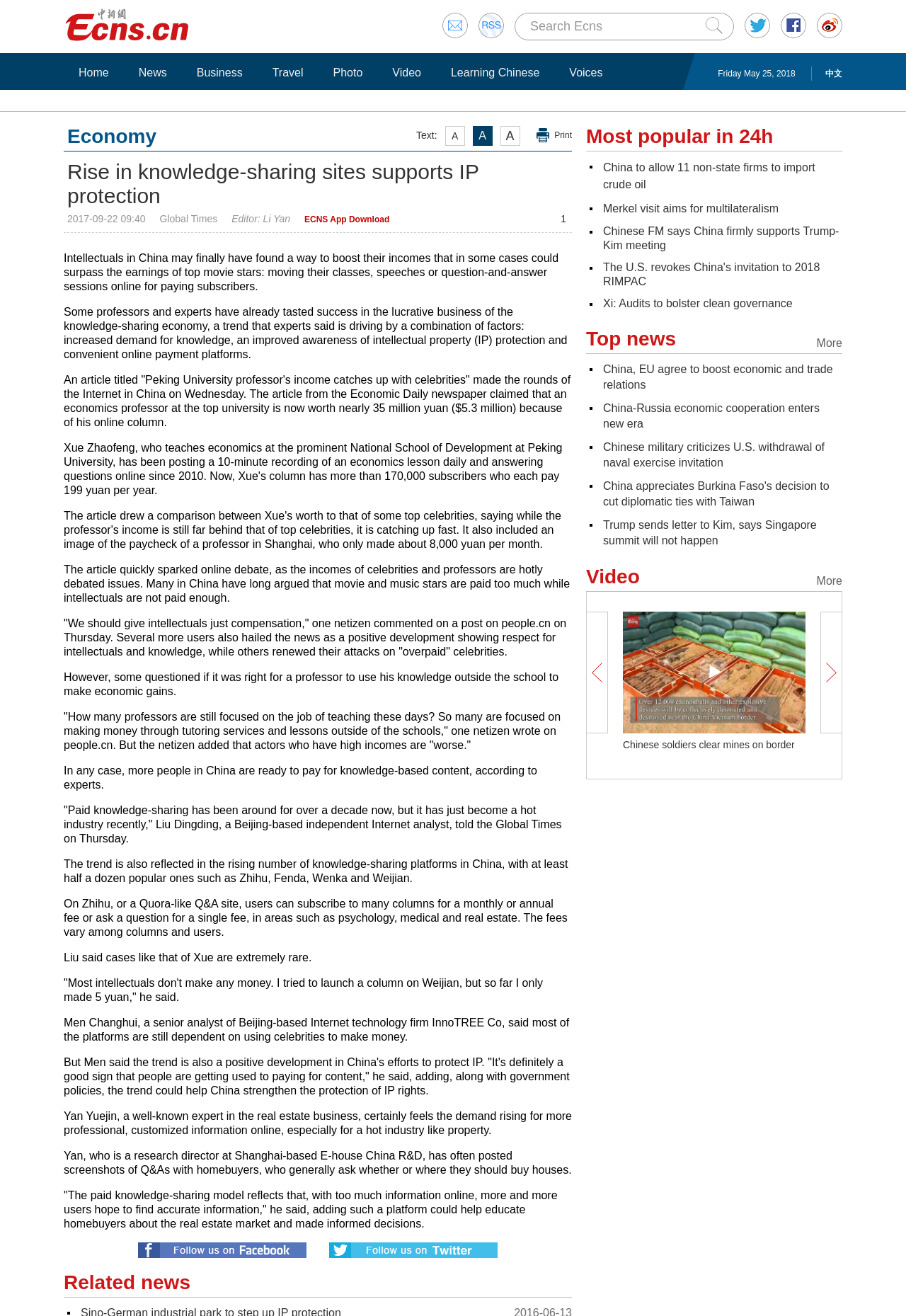Please extract the primary headline from the webpage.

Rise in knowledge-sharing sites supports IP protection